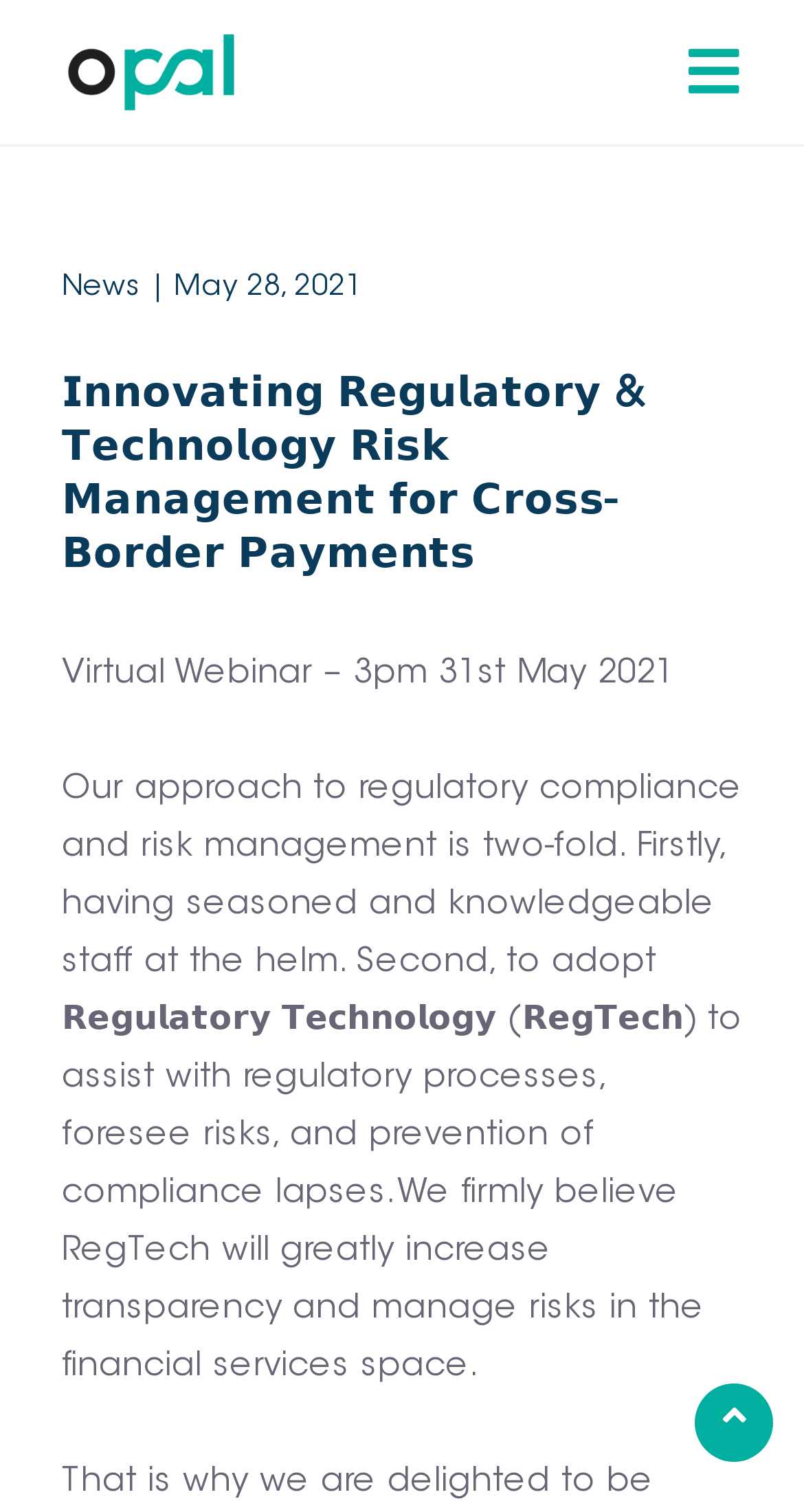From the webpage screenshot, predict the bounding box of the UI element that matches this description: "alt="OPAL"".

[0.082, 0.037, 0.297, 0.059]